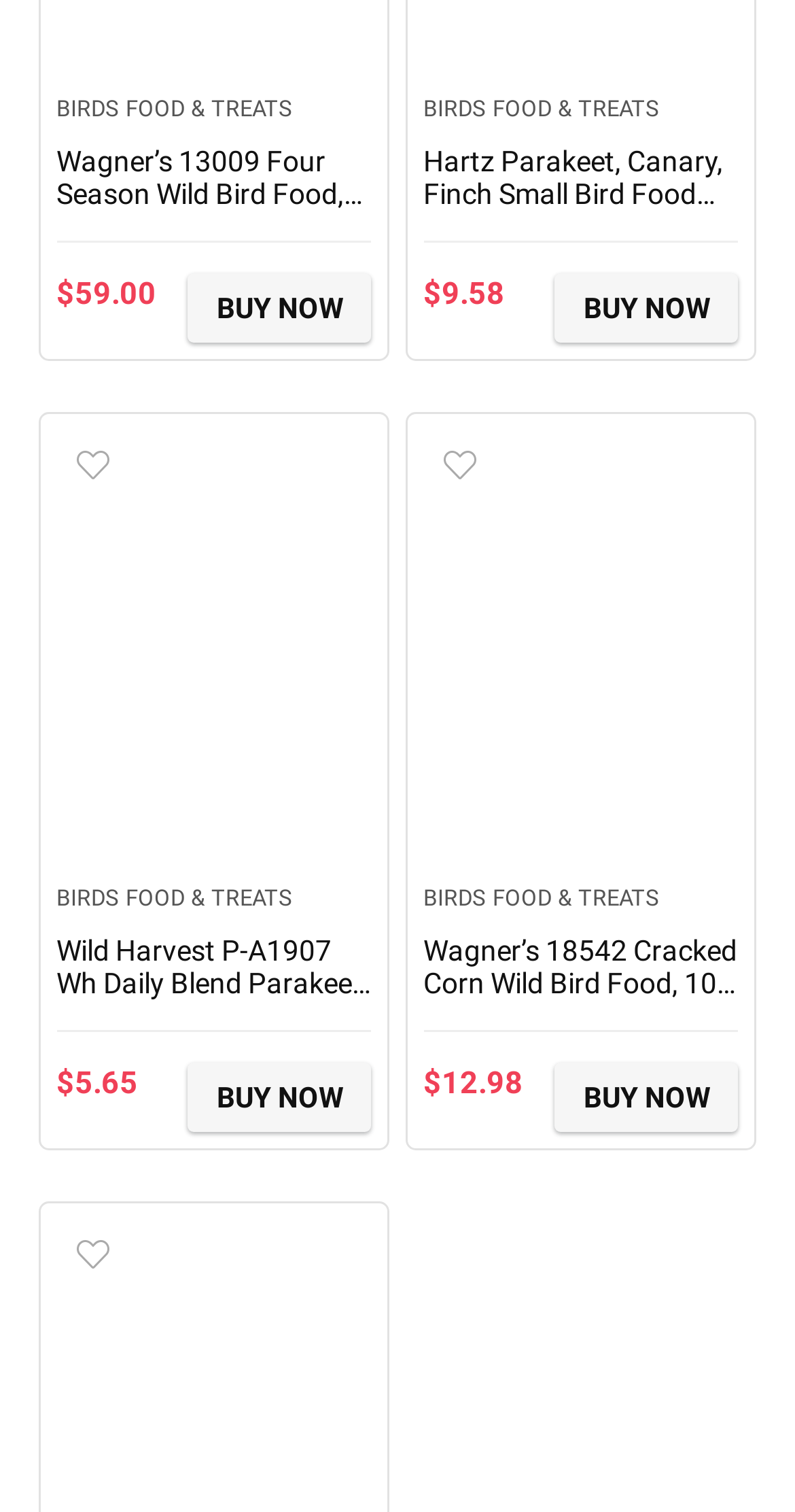Locate the bounding box coordinates of the item that should be clicked to fulfill the instruction: "Buy Wagner’s 13009 Four Season Wild Bird Food".

[0.237, 0.181, 0.468, 0.227]